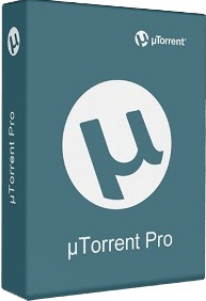Observe the image and answer the following question in detail: What is the purpose of µTorrent Pro?

µTorrent Pro is a leading BitTorrent client that aims to provide a seamless and user-friendly experience in downloading large files via the BitTorrent protocol, offering essential features required by advanced users.